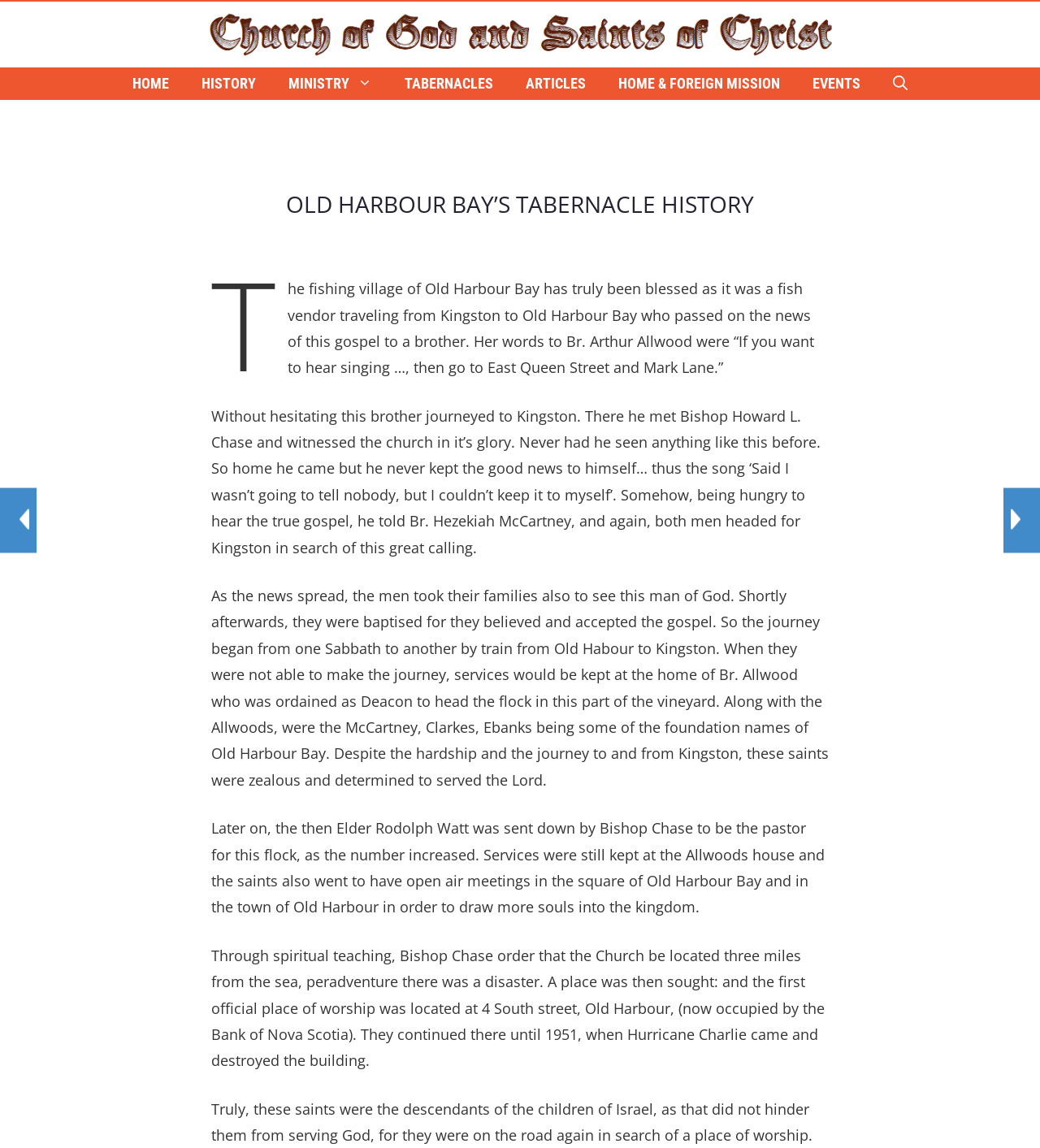What is the name of the village where the tabernacle history began?
Look at the image and answer the question using a single word or phrase.

Old Harbour Bay